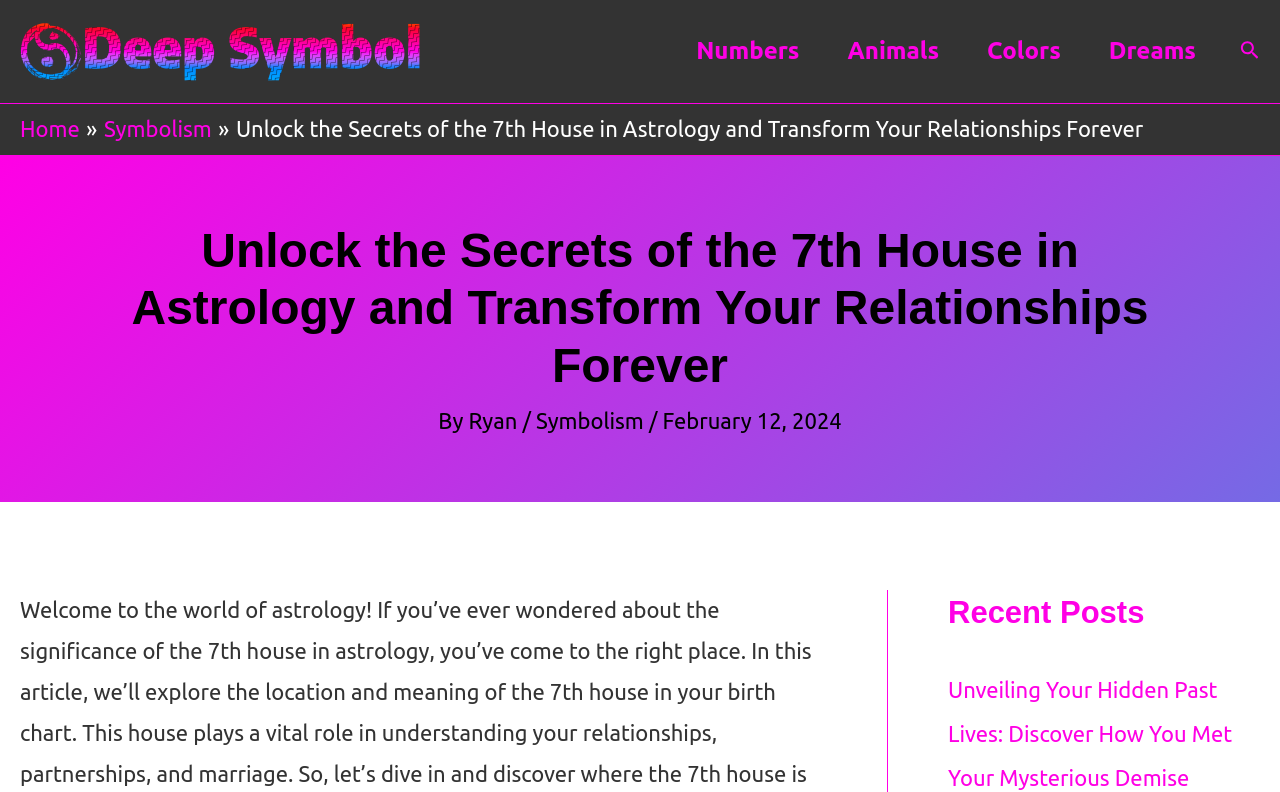Could you highlight the region that needs to be clicked to execute the instruction: "Click the Deep Symbol Logo"?

[0.016, 0.046, 0.328, 0.077]